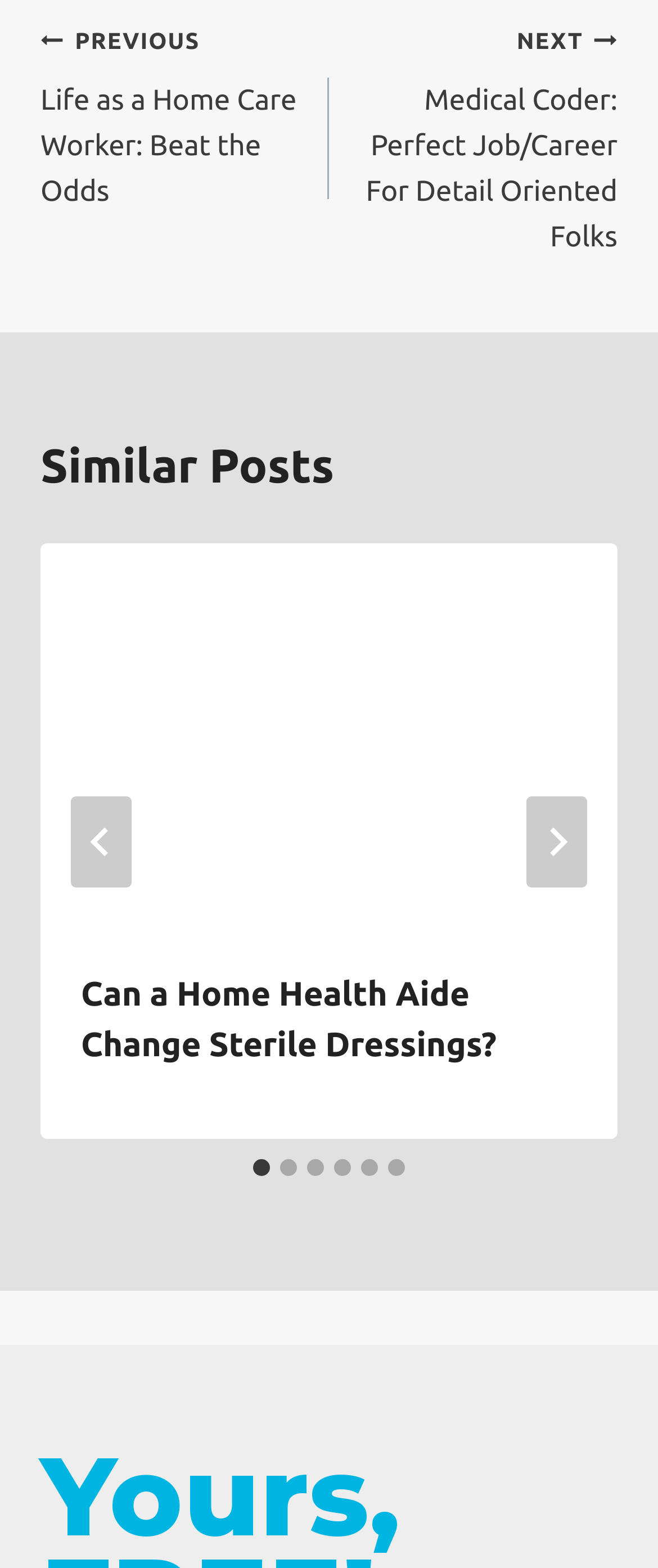How many slides are there in the post?
Using the screenshot, give a one-word or short phrase answer.

6